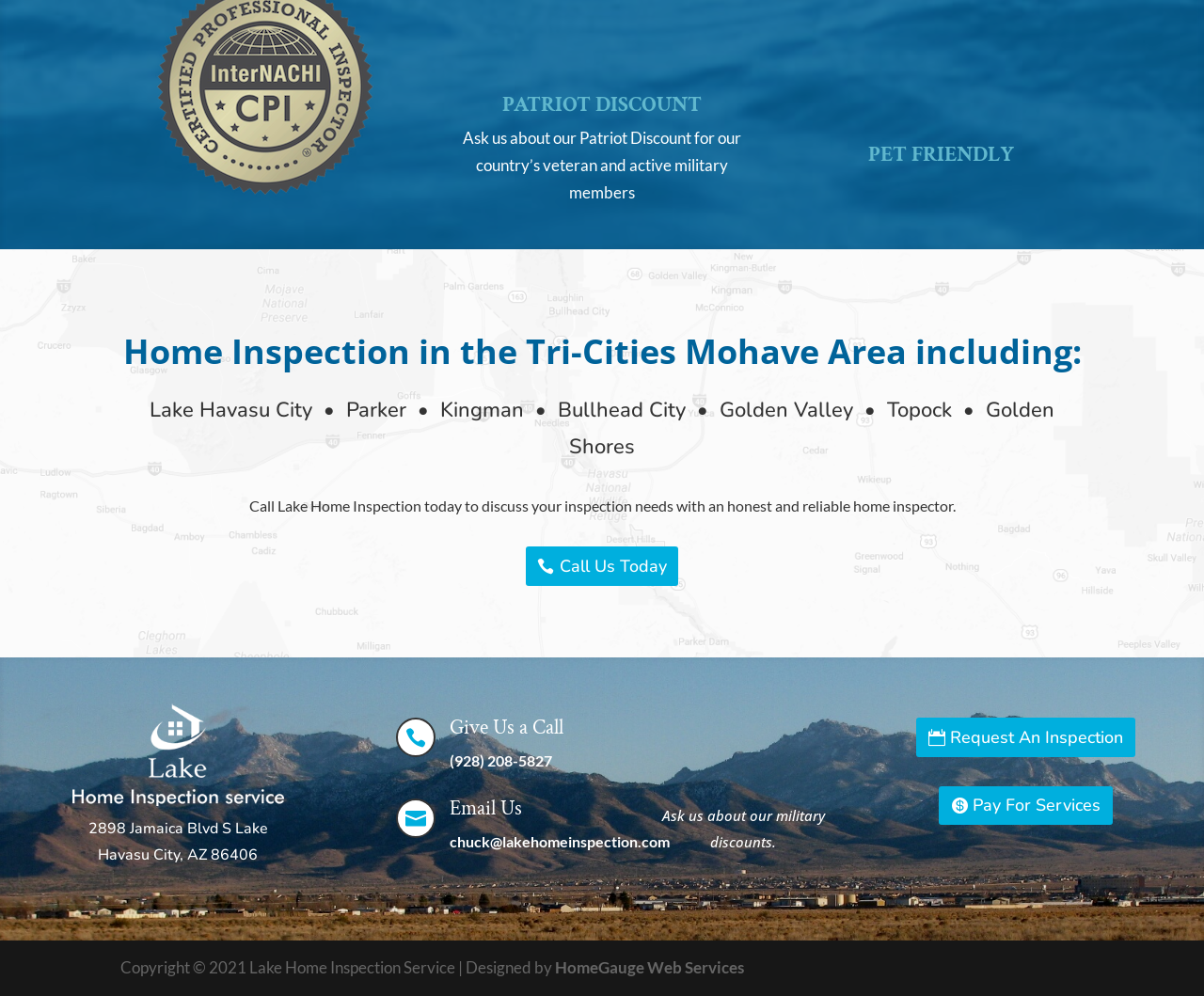Please use the details from the image to answer the following question comprehensively:
What is the address of Lake Home Inspection Service?

The address of Lake Home Inspection Service can be found in the StaticText element with the text '2898 Jamaica Blvd S Lake Havasu City, AZ 86406' located at the bottom of the webpage.